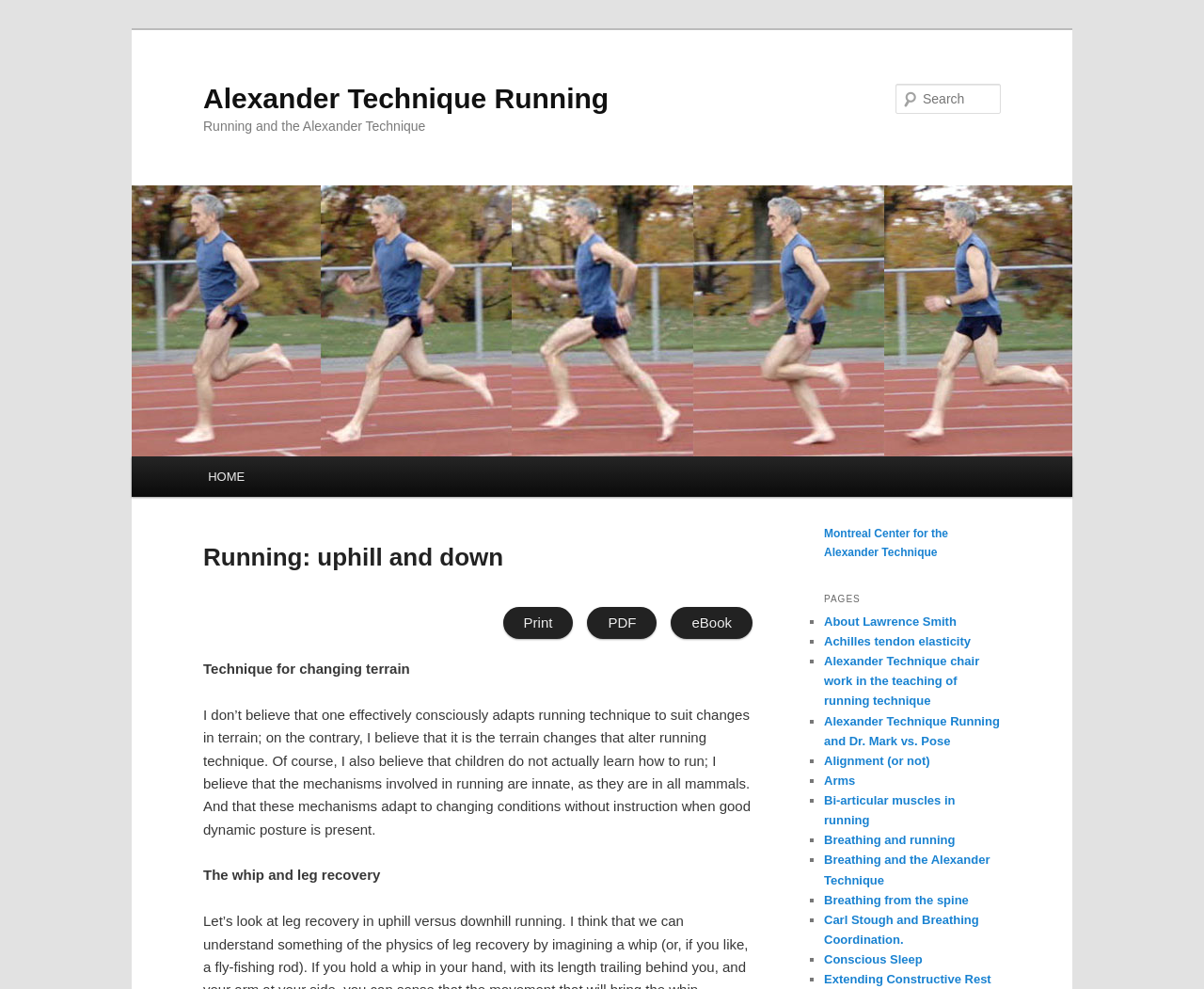Pinpoint the bounding box coordinates of the element that must be clicked to accomplish the following instruction: "Search for something". The coordinates should be in the format of four float numbers between 0 and 1, i.e., [left, top, right, bottom].

[0.744, 0.085, 0.831, 0.115]